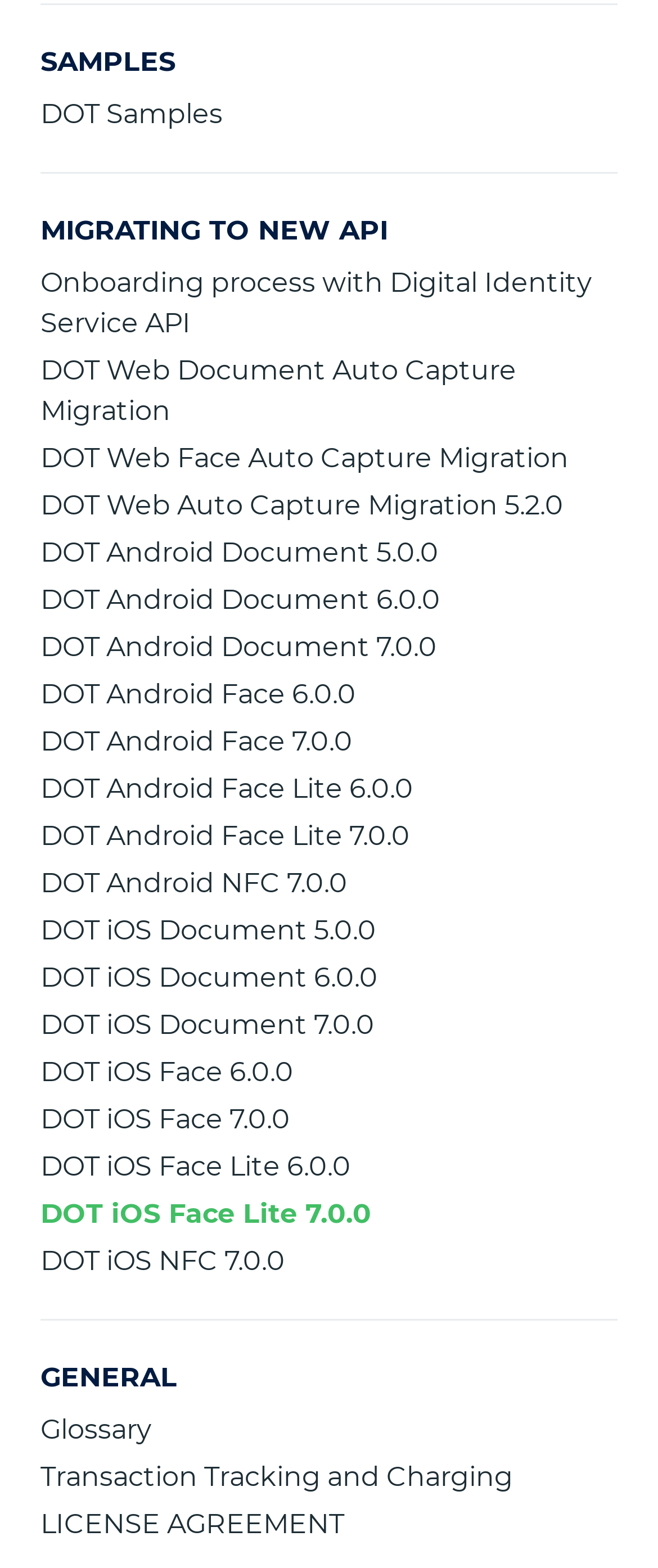What is the last link under 'GENERAL'? Examine the screenshot and reply using just one word or a brief phrase.

LICENSE AGREEMENT